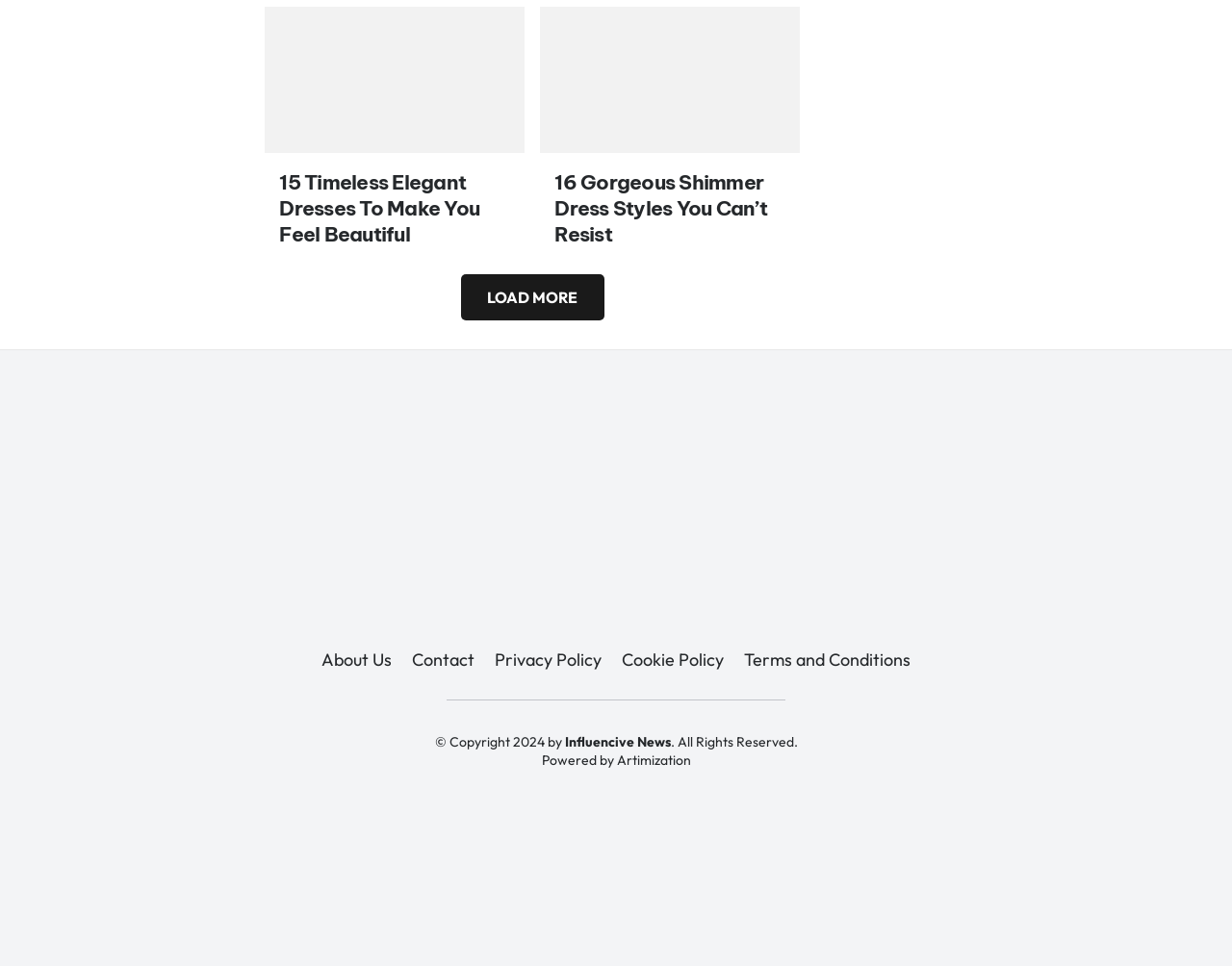Can you find the bounding box coordinates of the area I should click to execute the following instruction: "visit About Us page"?

[0.261, 0.672, 0.318, 0.694]